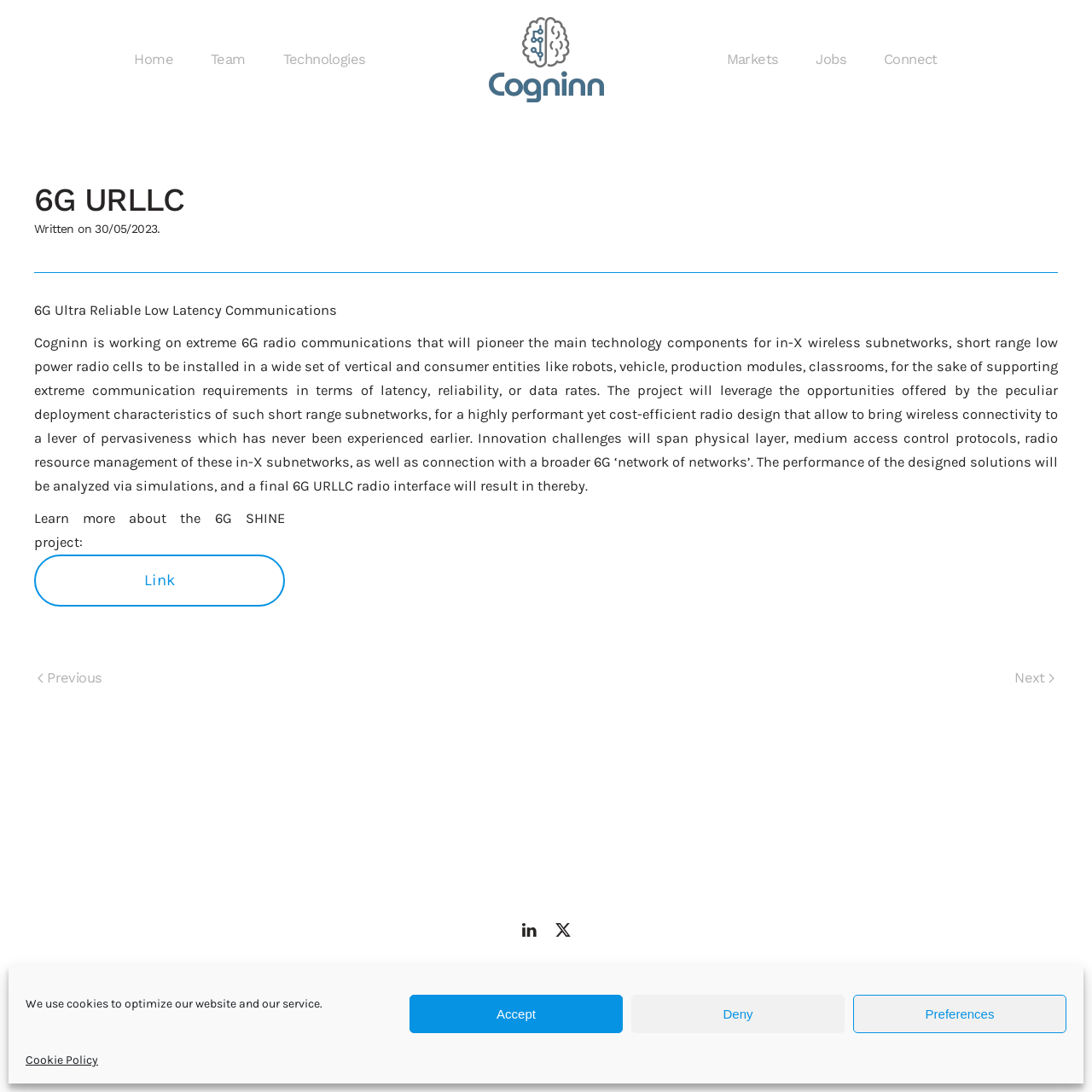Determine the bounding box coordinates of the clickable element to complete this instruction: "Click the 'Back to home' link". Provide the coordinates in the format of four float numbers between 0 and 1, [left, top, right, bottom].

[0.369, 0.016, 0.631, 0.094]